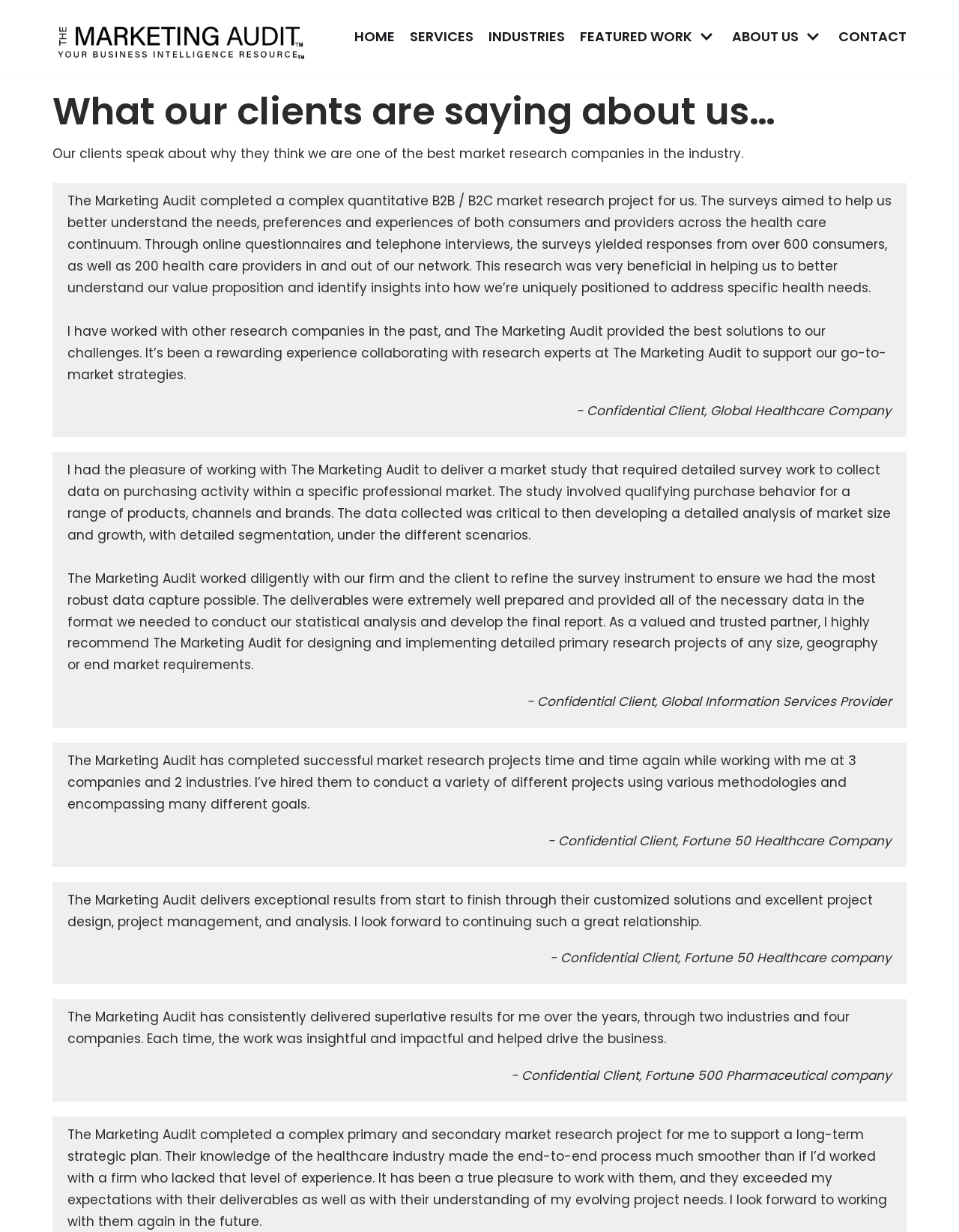Generate a thorough description of the webpage.

The webpage is about testimonials from clients of a market research company called The Marketing Audit. At the top left, there is a link to skip to the content, and next to it, the company's logo is displayed. Below the logo, there is a navigation menu with links to different sections of the website, including Home, Services, Industries, Featured Work, About Us, and Contact.

The main content of the page is divided into sections, each featuring a testimonial from a client. There are six testimonials in total, each with a brief description of the project The Marketing Audit worked on for the client, followed by a quote from the client praising the company's work. The testimonials are from clients in the healthcare industry, including a global healthcare company, a Fortune 50 healthcare company, and a Fortune 500 pharmaceutical company.

The testimonials are arranged in a vertical column, with each one placed below the previous one. The text is in a clear and readable font, with headings and paragraphs separated by sufficient whitespace. There are no images on the page, except for two small icons next to the Featured Work and About Us links in the navigation menu.

Overall, the webpage has a clean and organized layout, with a clear focus on showcasing the testimonials from satisfied clients. The text is easy to read, and the use of whitespace and headings helps to break up the content and make it easy to scan.